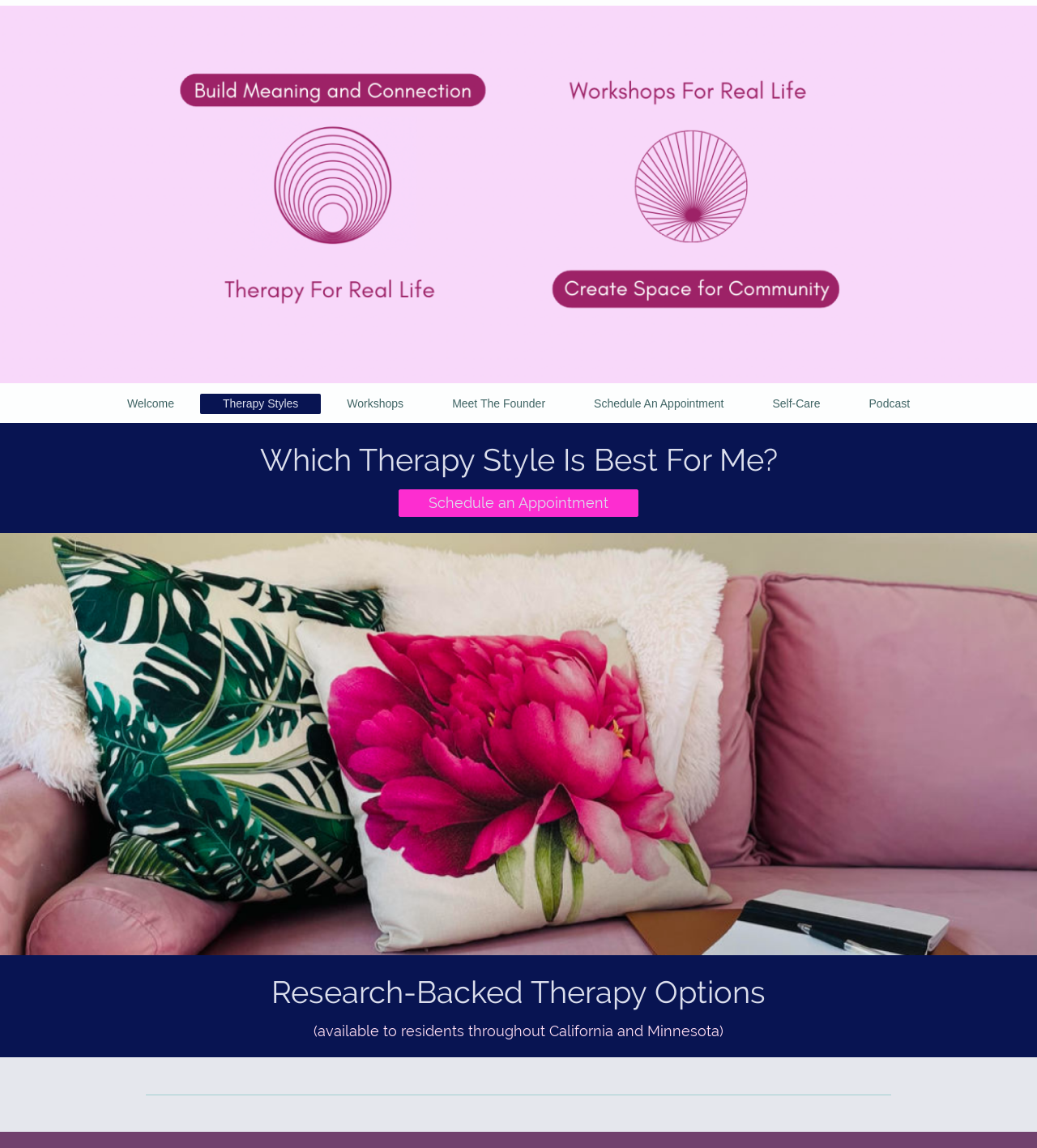Please provide the bounding box coordinates in the format (top-left x, top-left y, bottom-right x, bottom-right y). Remember, all values are floating point numbers between 0 and 1. What is the bounding box coordinate of the region described as: Meet The Founder

[0.414, 0.343, 0.548, 0.36]